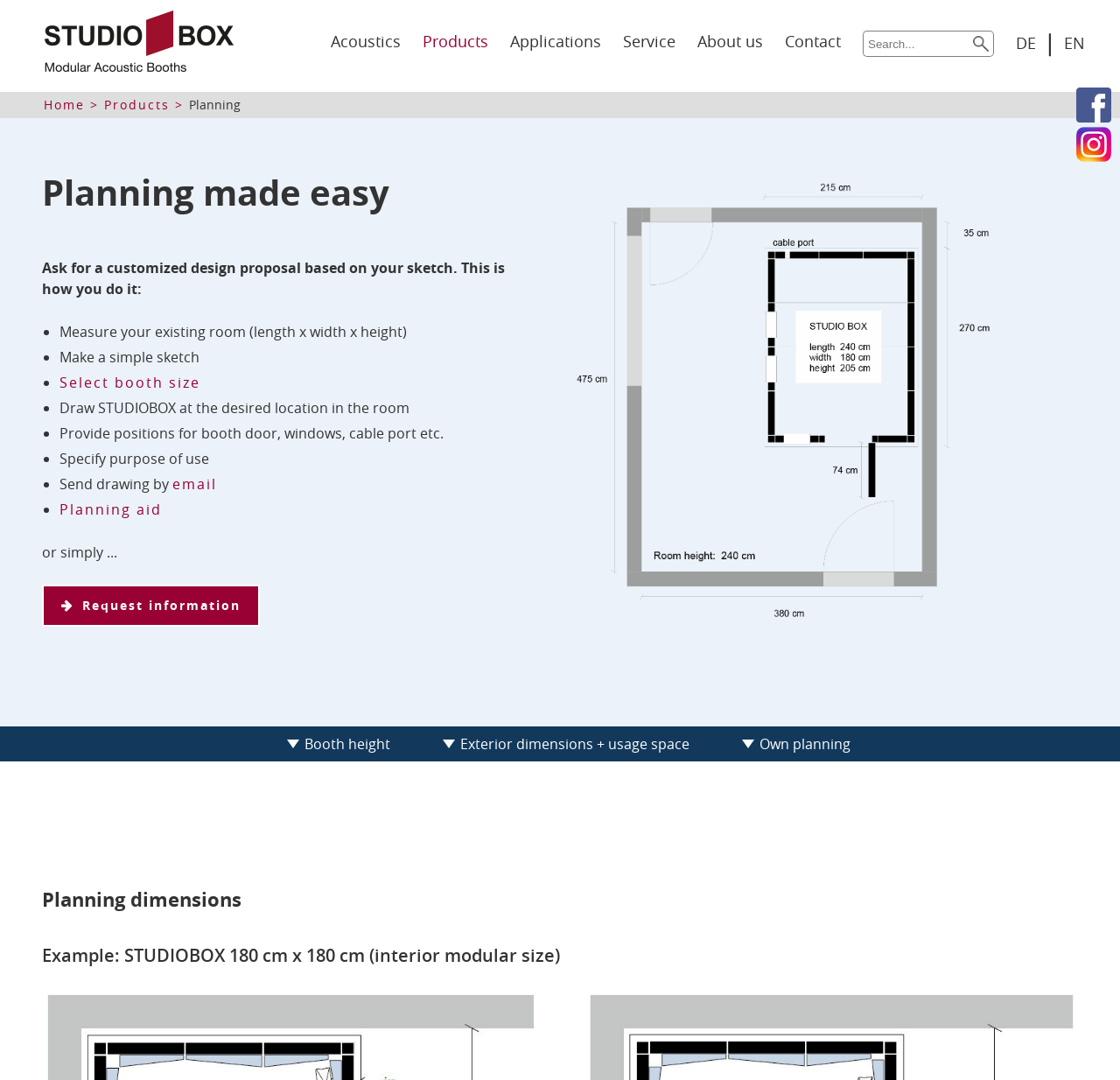Give an in-depth explanation of the webpage layout and content.

This webpage is about planning and designing acoustic booths, specifically for soundproof studios. At the top, there is a navigation menu with links to different sections of the website, including "Acoustics", "Products", "Applications", "Service", "About us", and "Contact". Next to the navigation menu, there is a search bar with a "Search" button.

Below the navigation menu, there is a section with a heading "Planning made easy" and a brief introduction to planning a customized acoustic booth. This section provides a step-by-step guide on how to plan a booth, including measuring the room, making a simple sketch, selecting the booth size, and providing positions for doors, windows, and other features.

To the right of the planning guide, there is a large figure or image that takes up most of the page width. This image likely illustrates the planning process or shows an example of an acoustic booth.

Further down the page, there are three links to specific planning topics: "Booth height", "Exterior dimensions + usage space", and "Own planning". Below these links, there is a heading "Planning dimensions" and a subheading "Example: STUDIOBOX 180 cm x 180 cm (interior modular size)". This section likely provides detailed information on planning dimensions for acoustic booths.

At the very bottom of the page, there are social media links to Facebook and LinkedIn, as well as a language selection option with links to "DE" and "EN" for German and English, respectively.